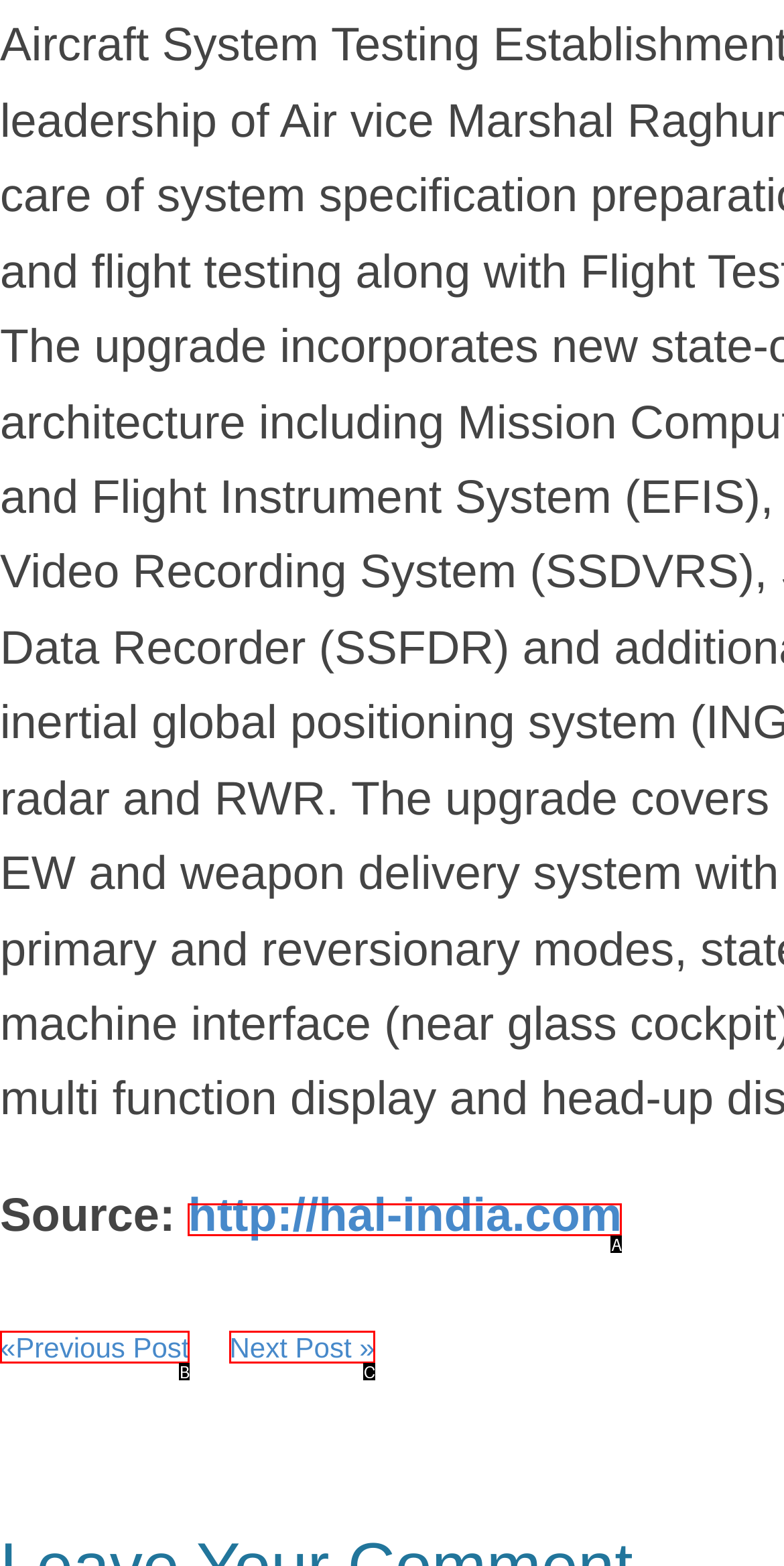Determine which HTML element corresponds to the description: Next Post ». Provide the letter of the correct option.

C